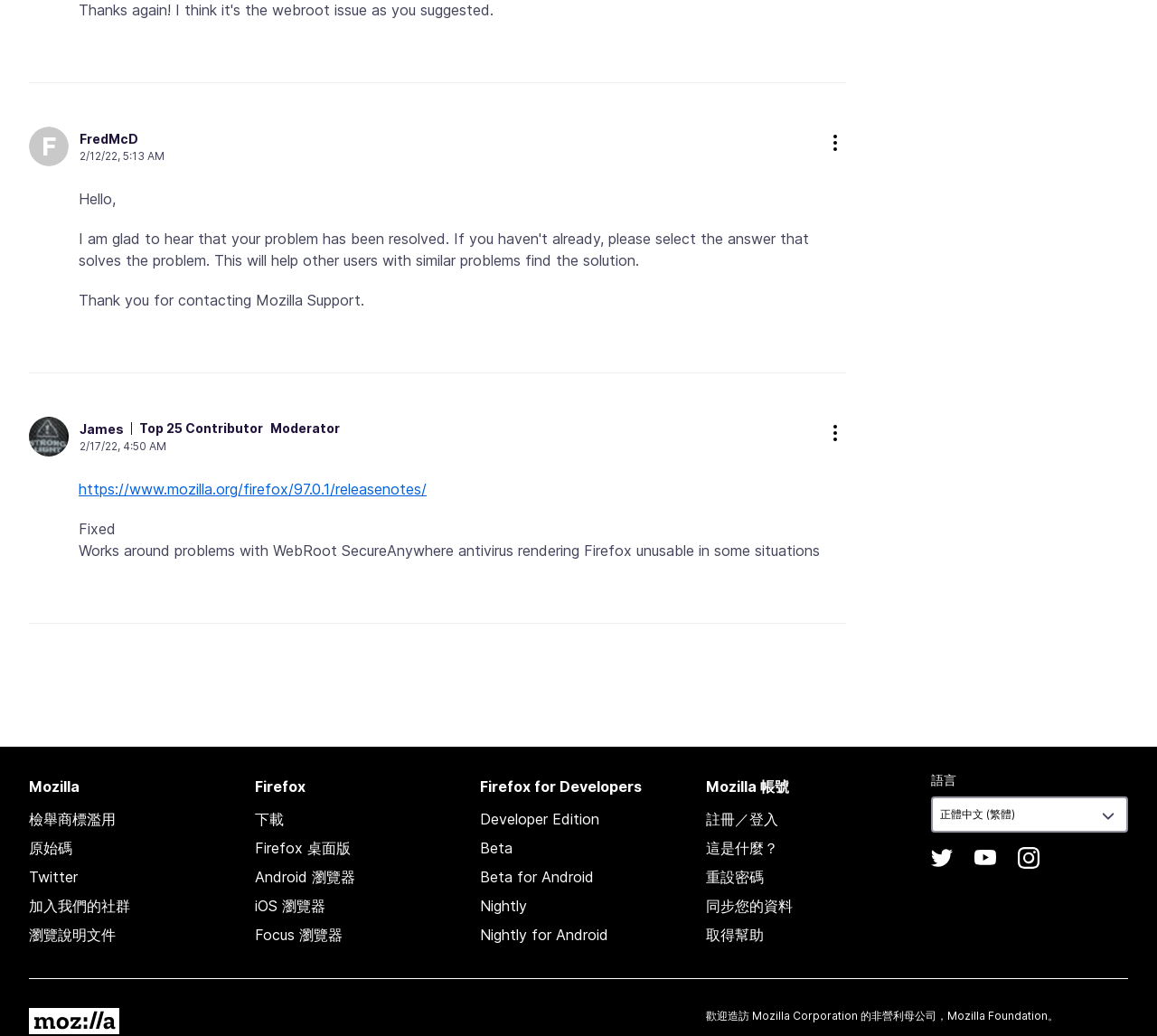Please determine the bounding box coordinates of the section I need to click to accomplish this instruction: "Visit the 'Firefox' page".

[0.22, 0.742, 0.39, 0.777]